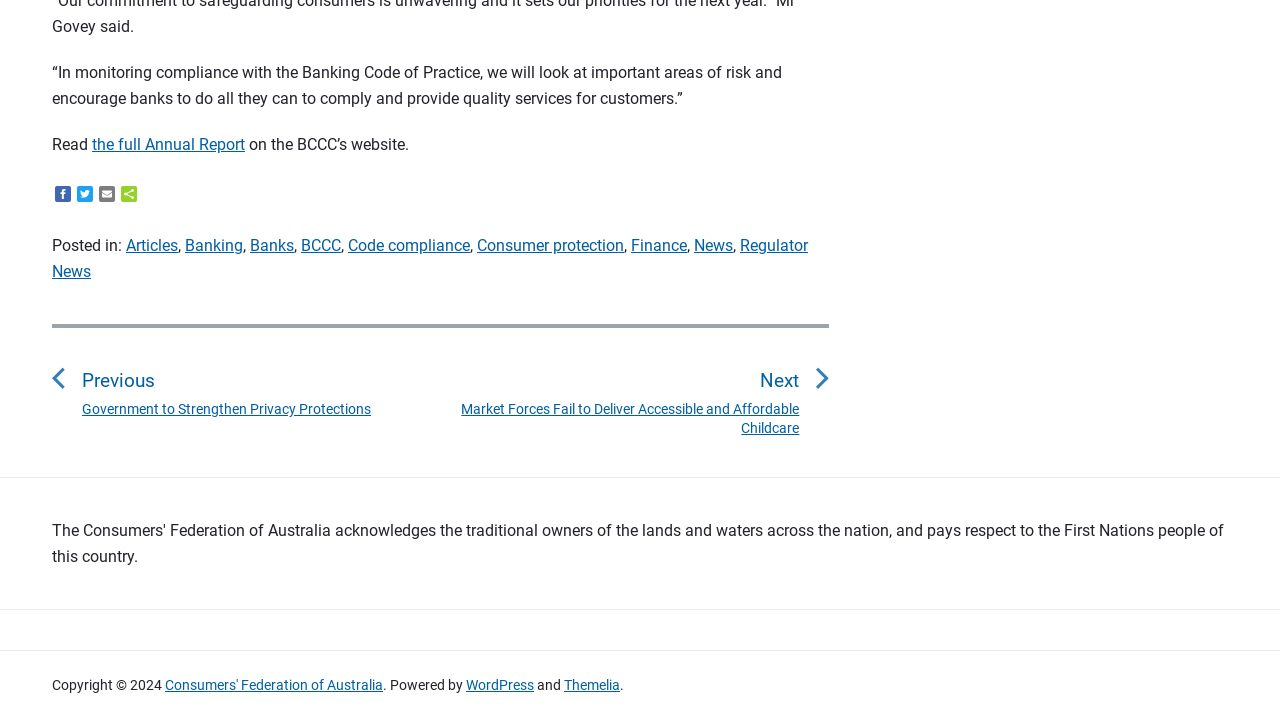Answer with a single word or phrase: 
What platform is the website powered by?

WordPress